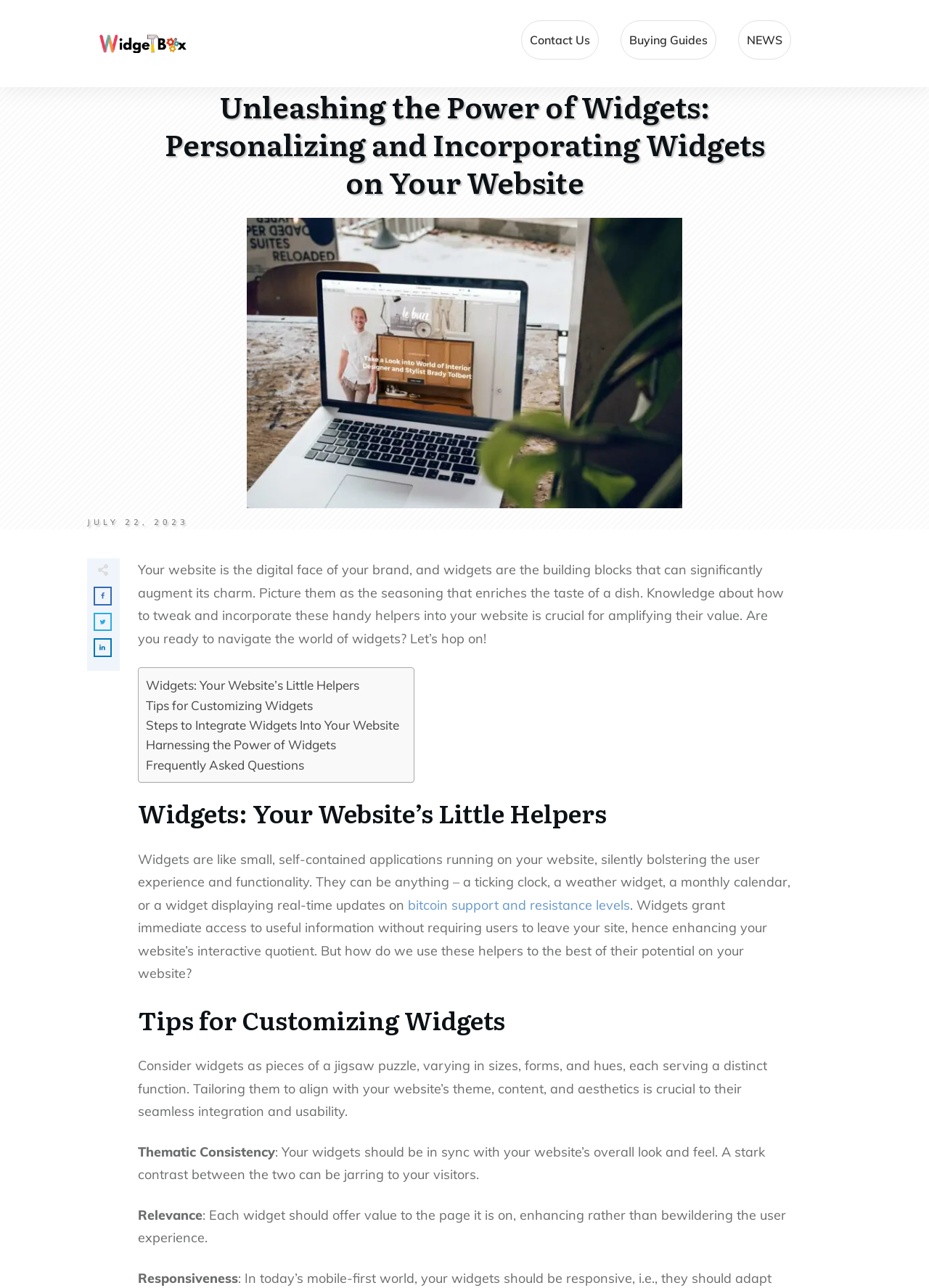Please find the bounding box coordinates of the section that needs to be clicked to achieve this instruction: "Explore 'bitcoin support and resistance levels'".

[0.439, 0.696, 0.678, 0.709]